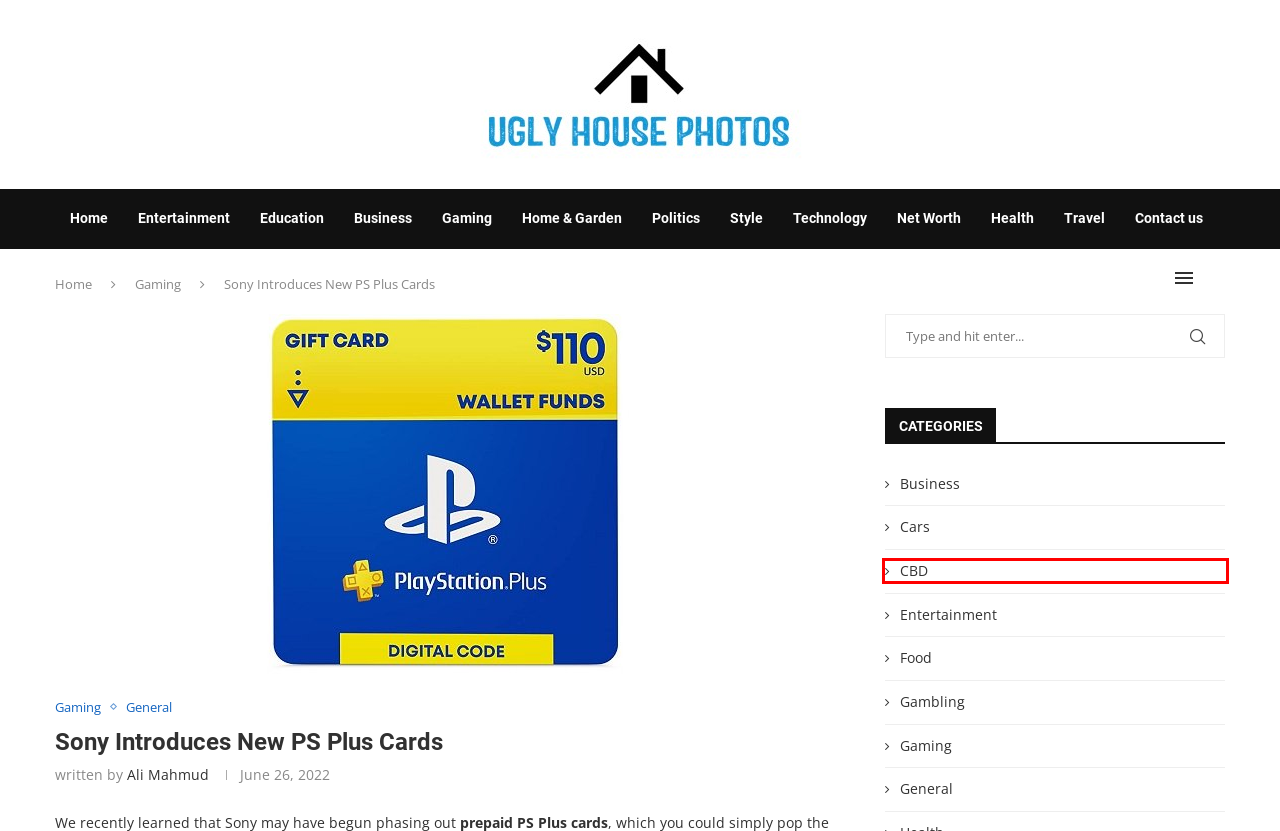Check out the screenshot of a webpage with a red rectangle bounding box. Select the best fitting webpage description that aligns with the new webpage after clicking the element inside the bounding box. Here are the candidates:
A. CBD Archives - Ugly House Photos
B. Entertainment Archives - Ugly House Photos
C. Gaming Archives - Ugly House Photos
D. Cars Archives - Ugly House Photos
E. Style Archives - Ugly House Photos
F. Business Archives - Ugly House Photos
G. General Archives - Ugly House Photos
H. Education Archives - Ugly House Photos

A